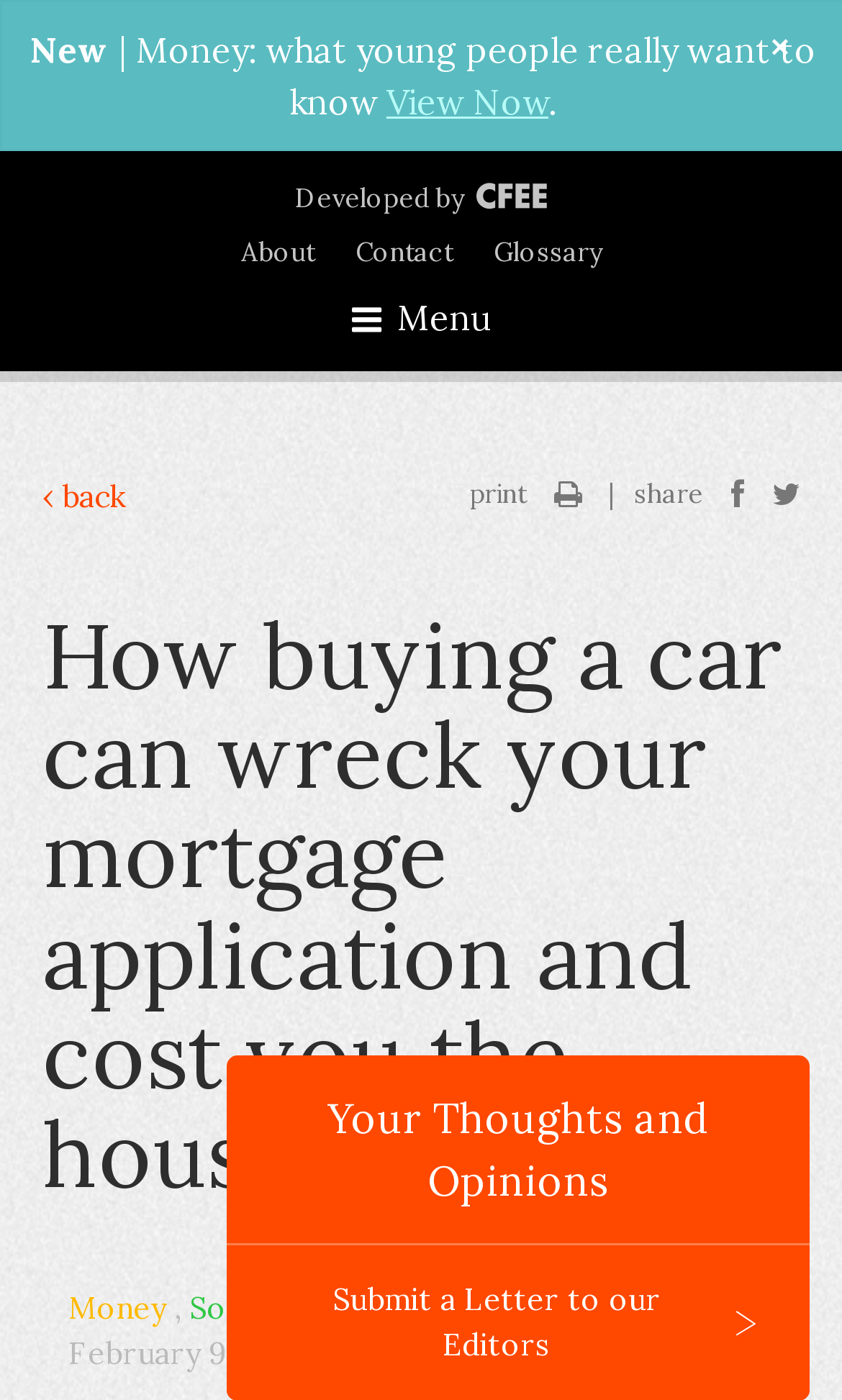Provide the bounding box coordinates of the section that needs to be clicked to accomplish the following instruction: "Click on the menu."

[0.418, 0.211, 0.582, 0.242]